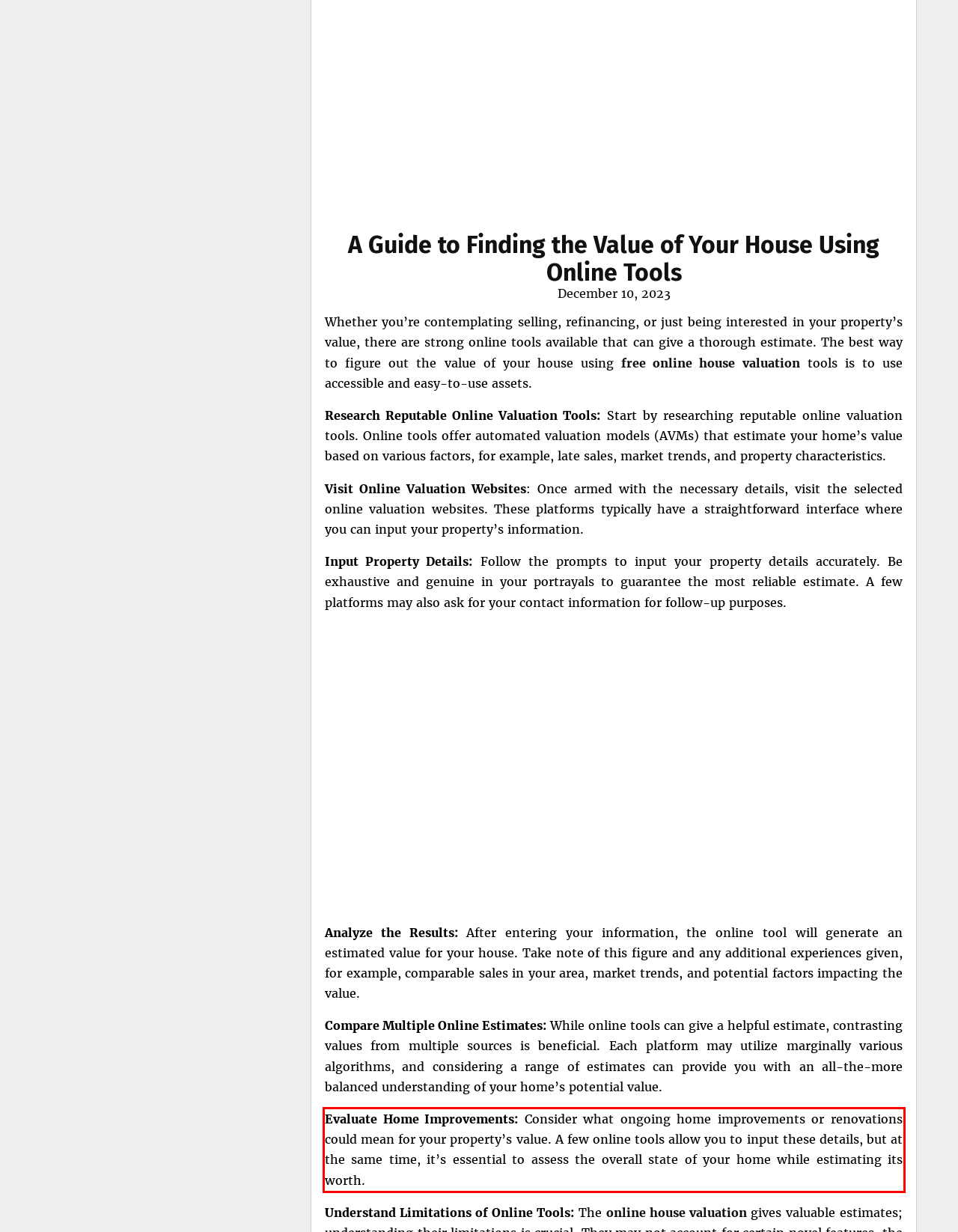From the screenshot of the webpage, locate the red bounding box and extract the text contained within that area.

Evaluate Home Improvements: Consider what ongoing home improvements or renovations could mean for your property’s value. A few online tools allow you to input these details, but at the same time, it’s essential to assess the overall state of your home while estimating its worth.